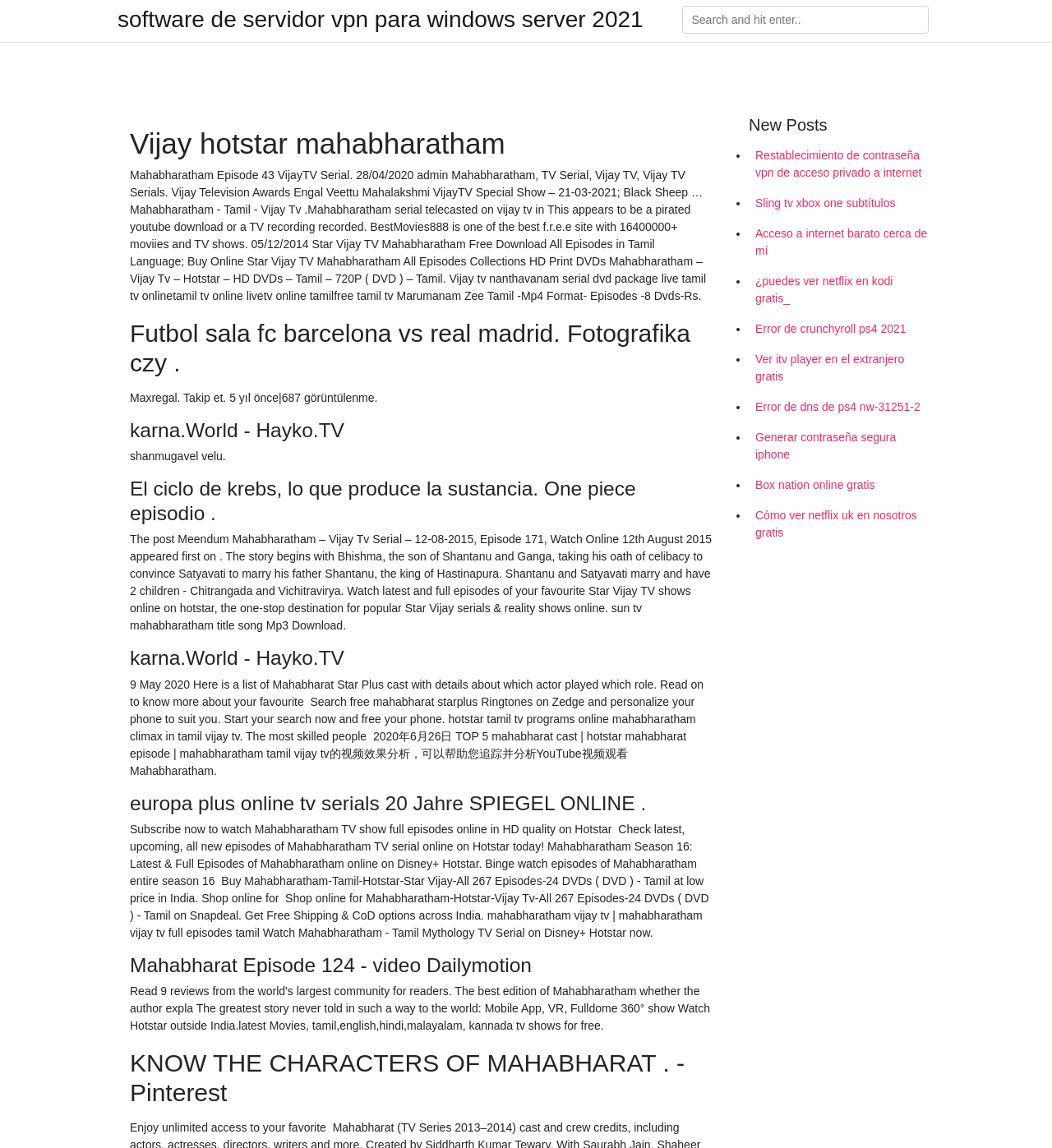Please provide a comprehensive response to the question based on the details in the image: Is Mahabharatham available in Tamil language?

I found the answer by looking at the multiple static text elements that mention 'Tamil' as the language of Mahabharatham.